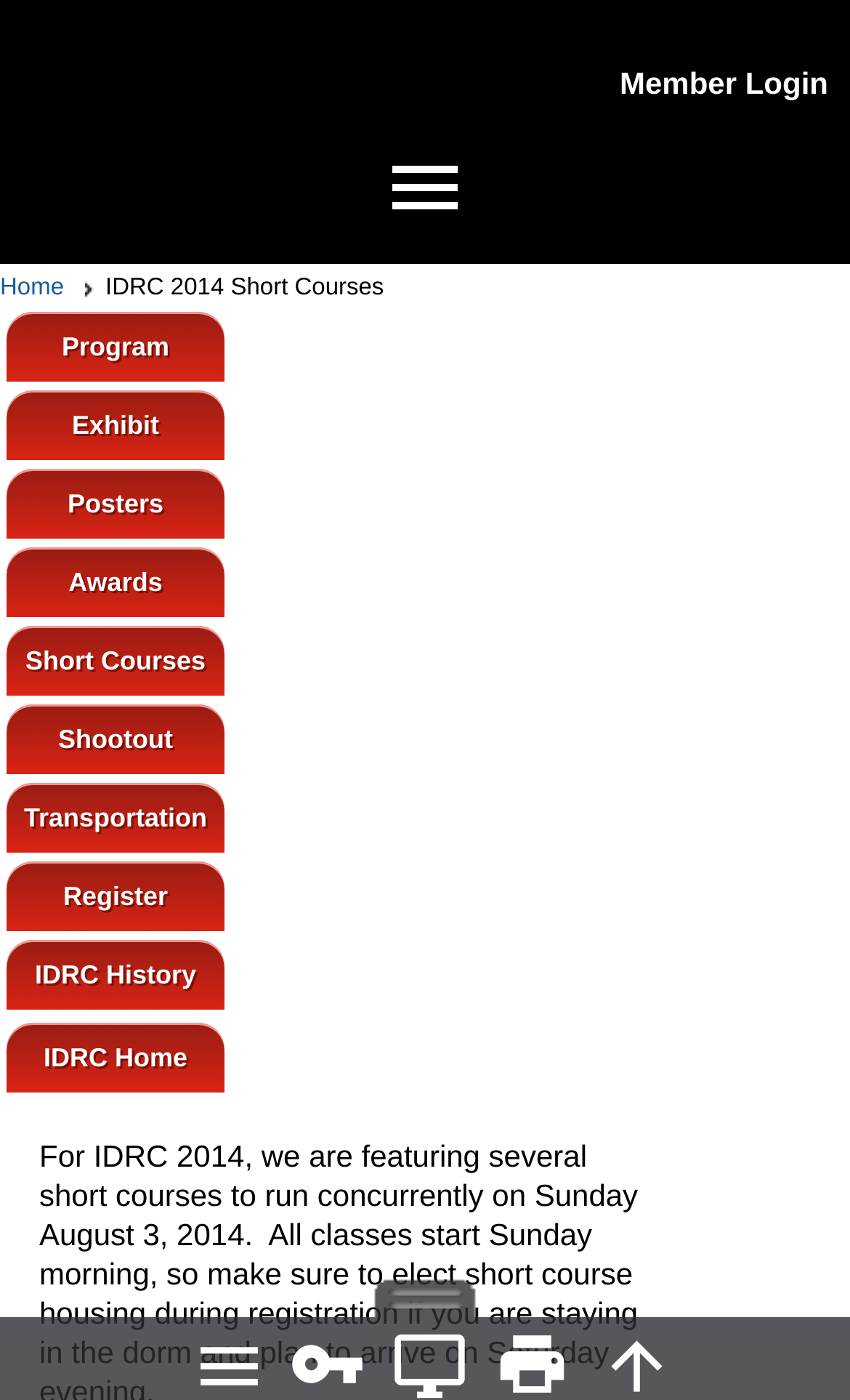Answer the following in one word or a short phrase: 
How many menu items are there?

11